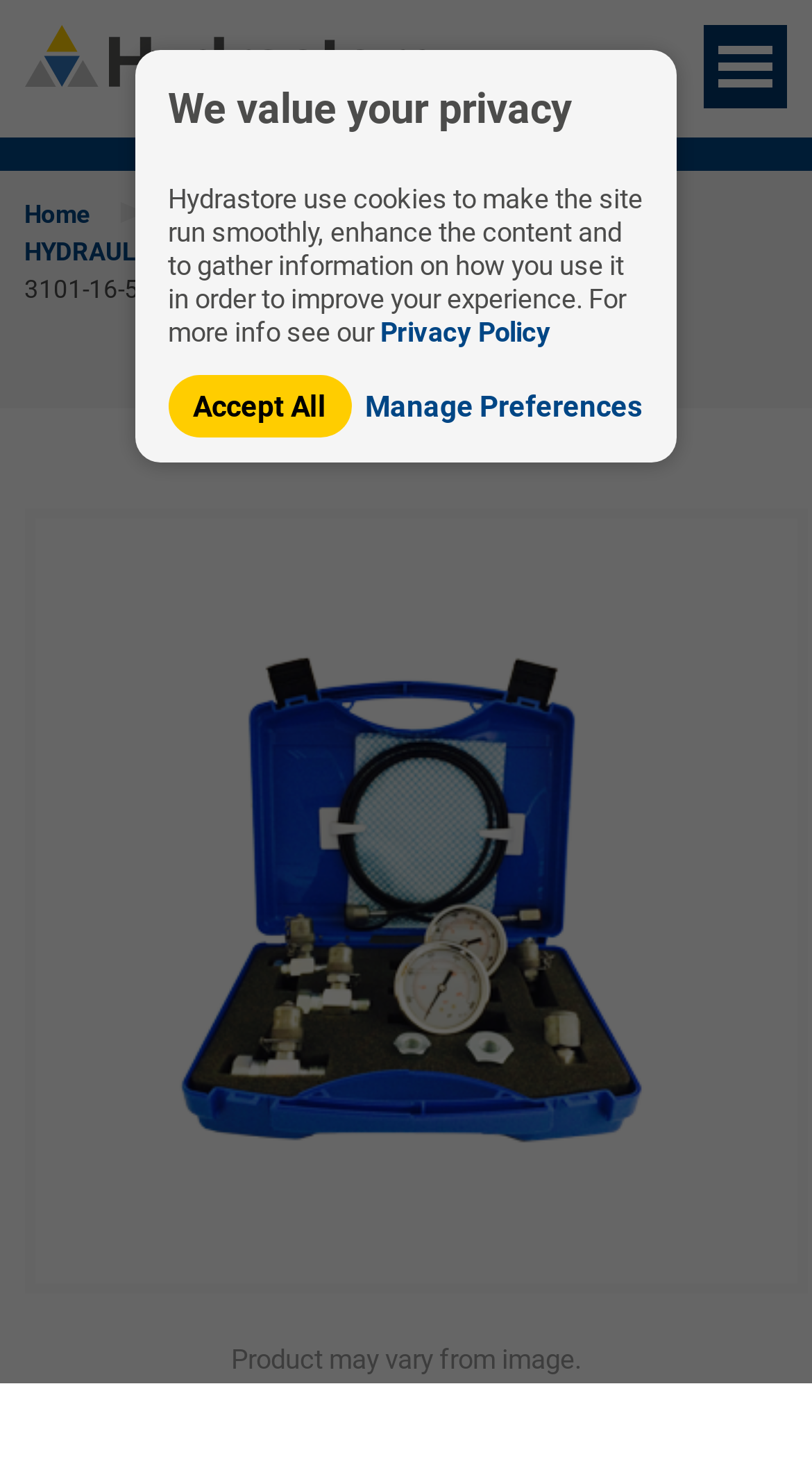Kindly provide the bounding box coordinates of the section you need to click on to fulfill the given instruction: "go to home page".

[0.03, 0.135, 0.109, 0.154]